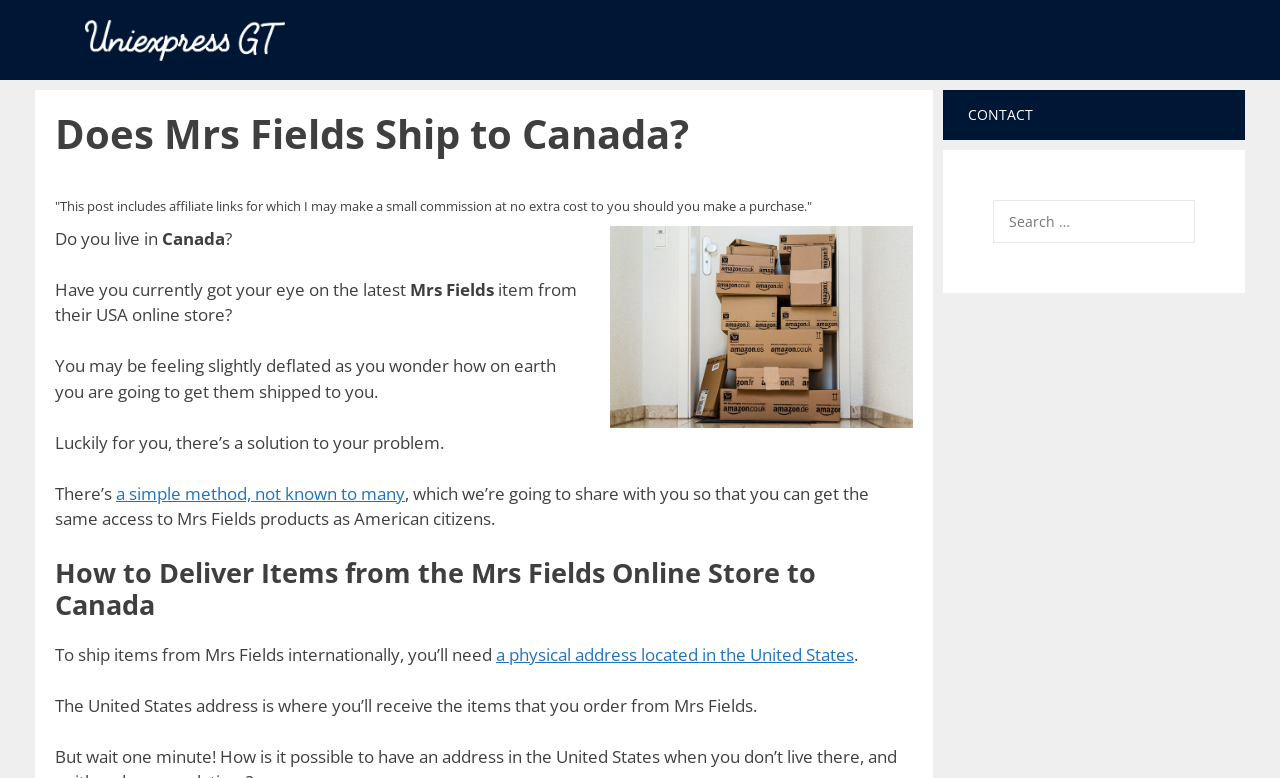What is the purpose of the solution provided on this webpage?
Respond to the question with a well-detailed and thorough answer.

The solution provided on this webpage is intended to help individuals in Canada get access to Mrs Fields products, which are normally only available in the USA, by providing a method to ship them internationally.